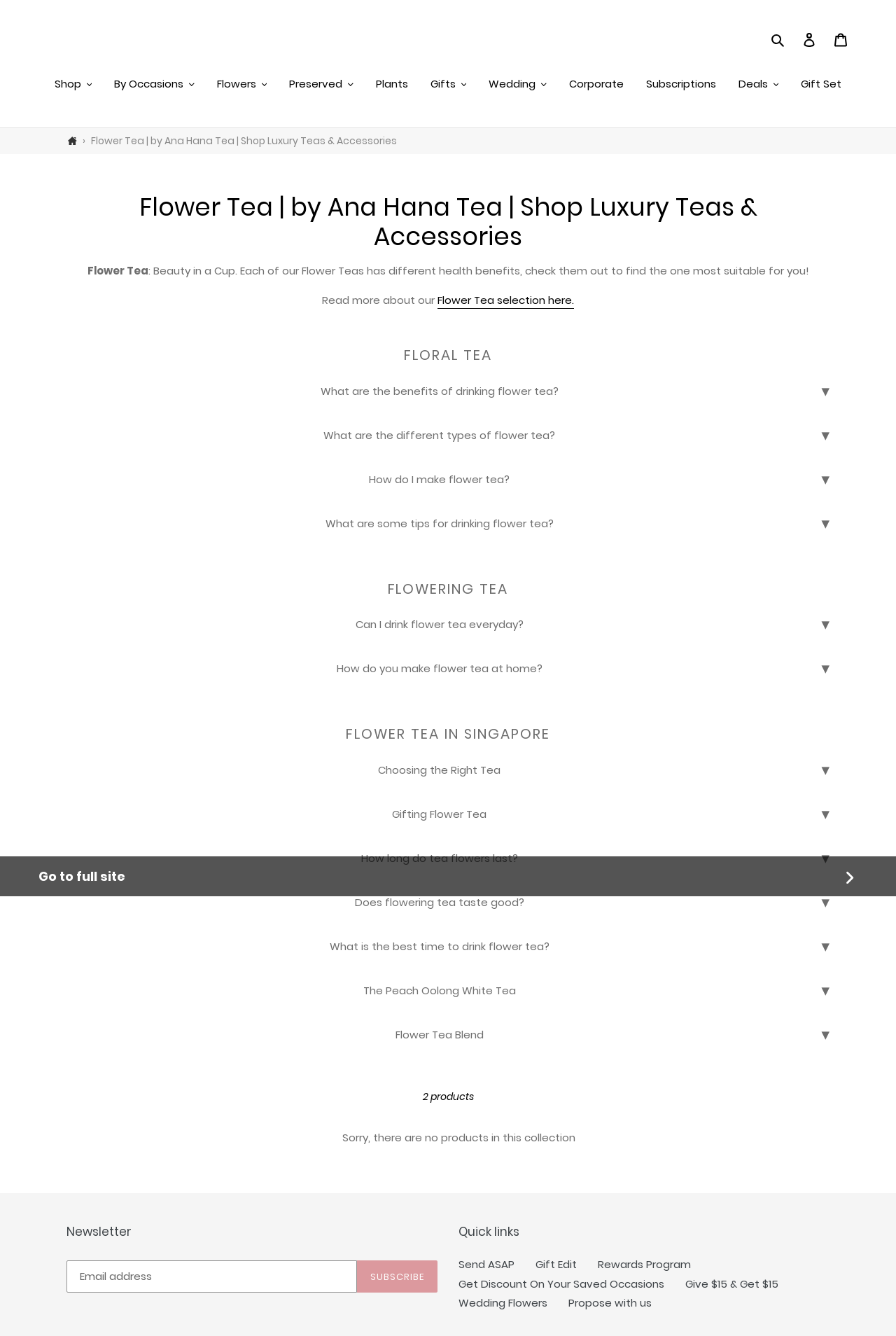Pinpoint the bounding box coordinates for the area that should be clicked to perform the following instruction: "Search for something".

[0.852, 0.019, 0.887, 0.04]